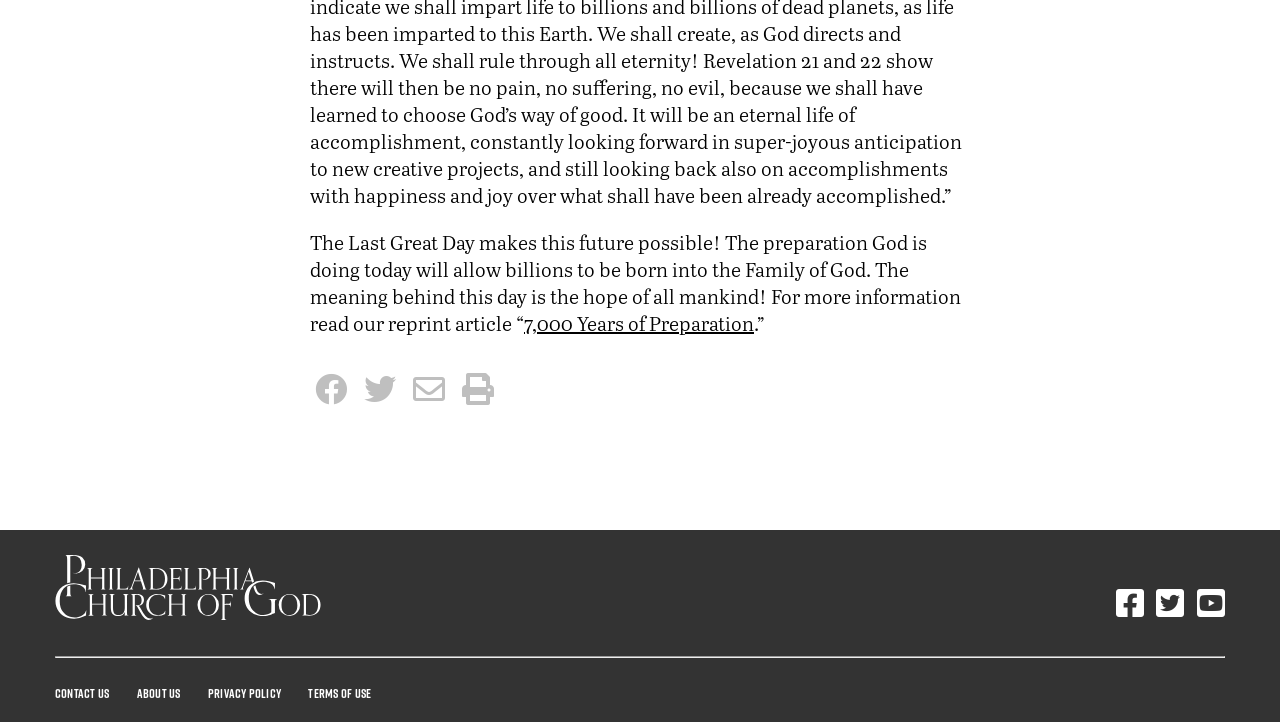Show the bounding box coordinates for the HTML element as described: "7,000 Years of Preparation".

[0.409, 0.43, 0.589, 0.467]